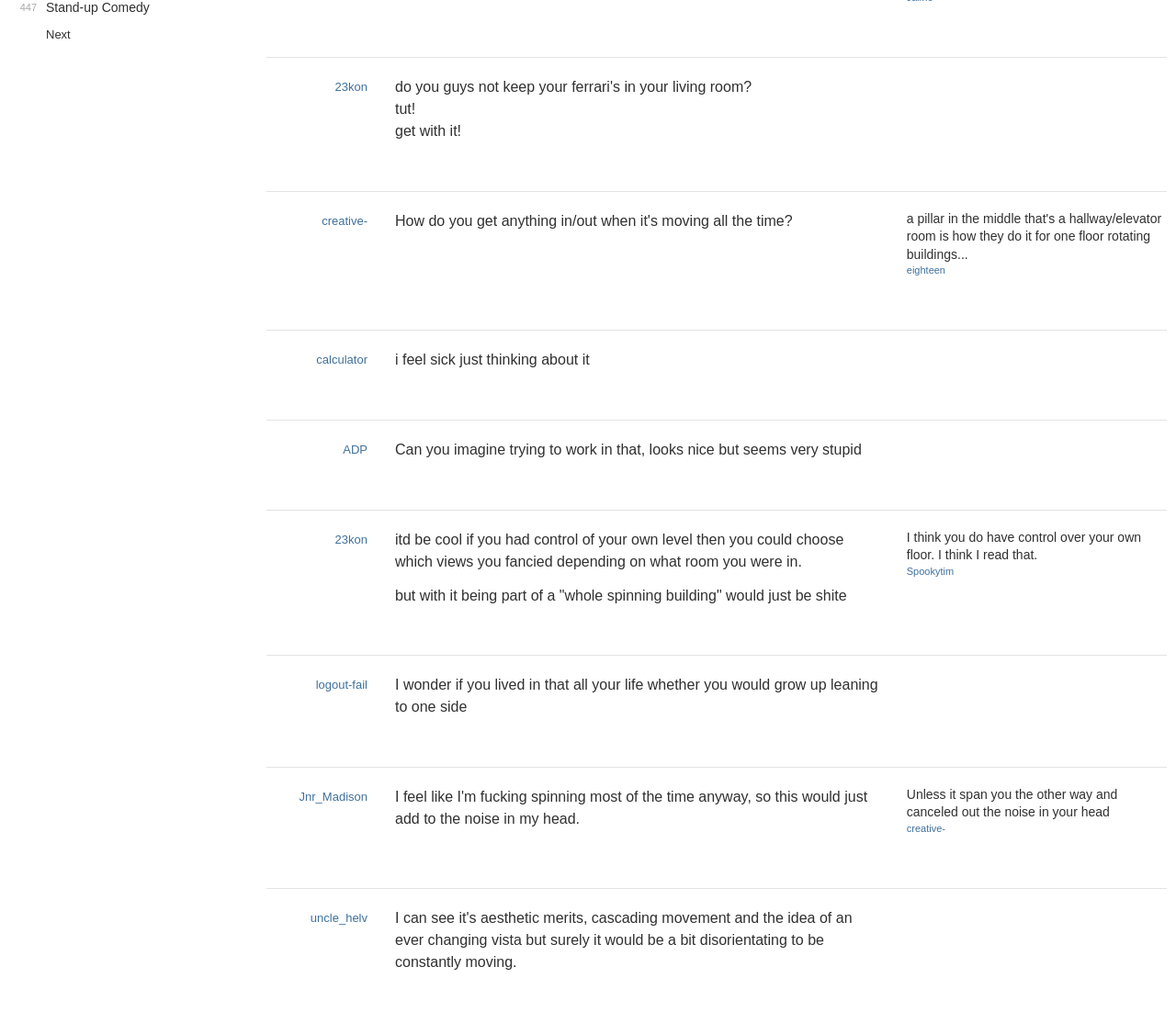Determine the bounding box of the UI component based on this description: "Donate to IBW21". The bounding box coordinates should be four float values between 0 and 1, i.e., [left, top, right, bottom].

None